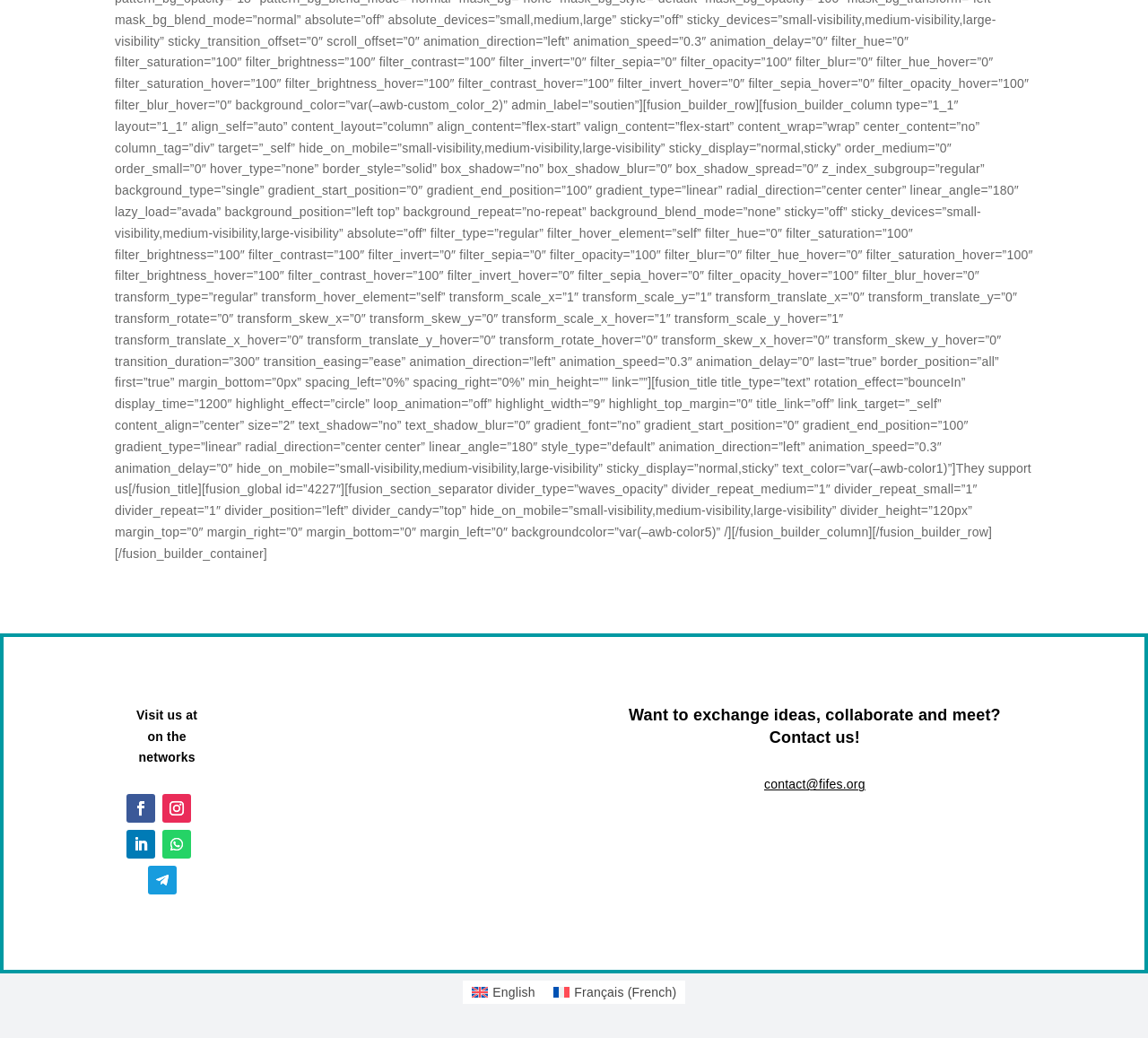How many social media links are there?
Look at the screenshot and give a one-word or phrase answer.

5